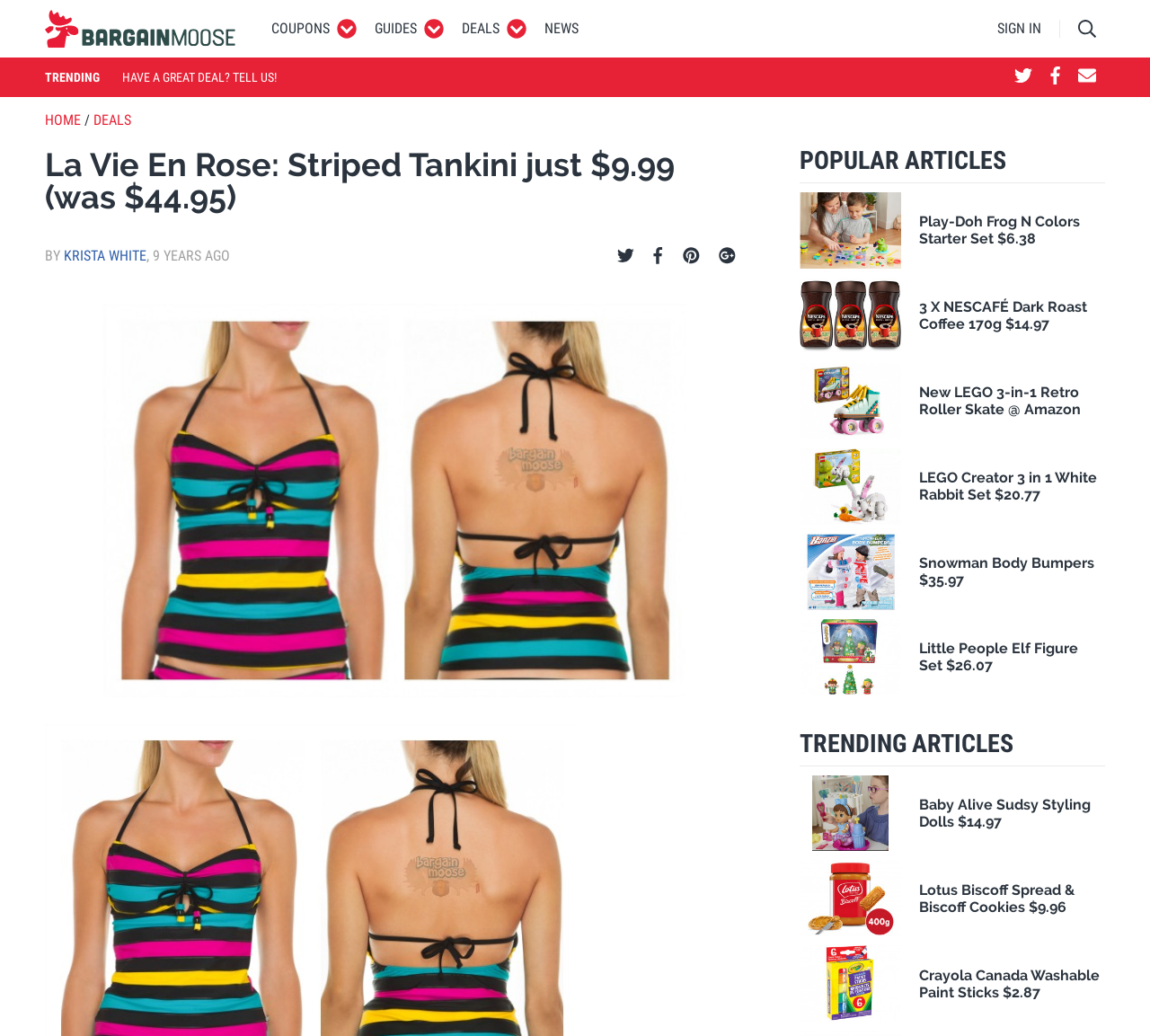Show me the bounding box coordinates of the clickable region to achieve the task as per the instruction: "Read the article about La Vie En Rose: Striped Tankini".

[0.039, 0.143, 0.648, 0.205]